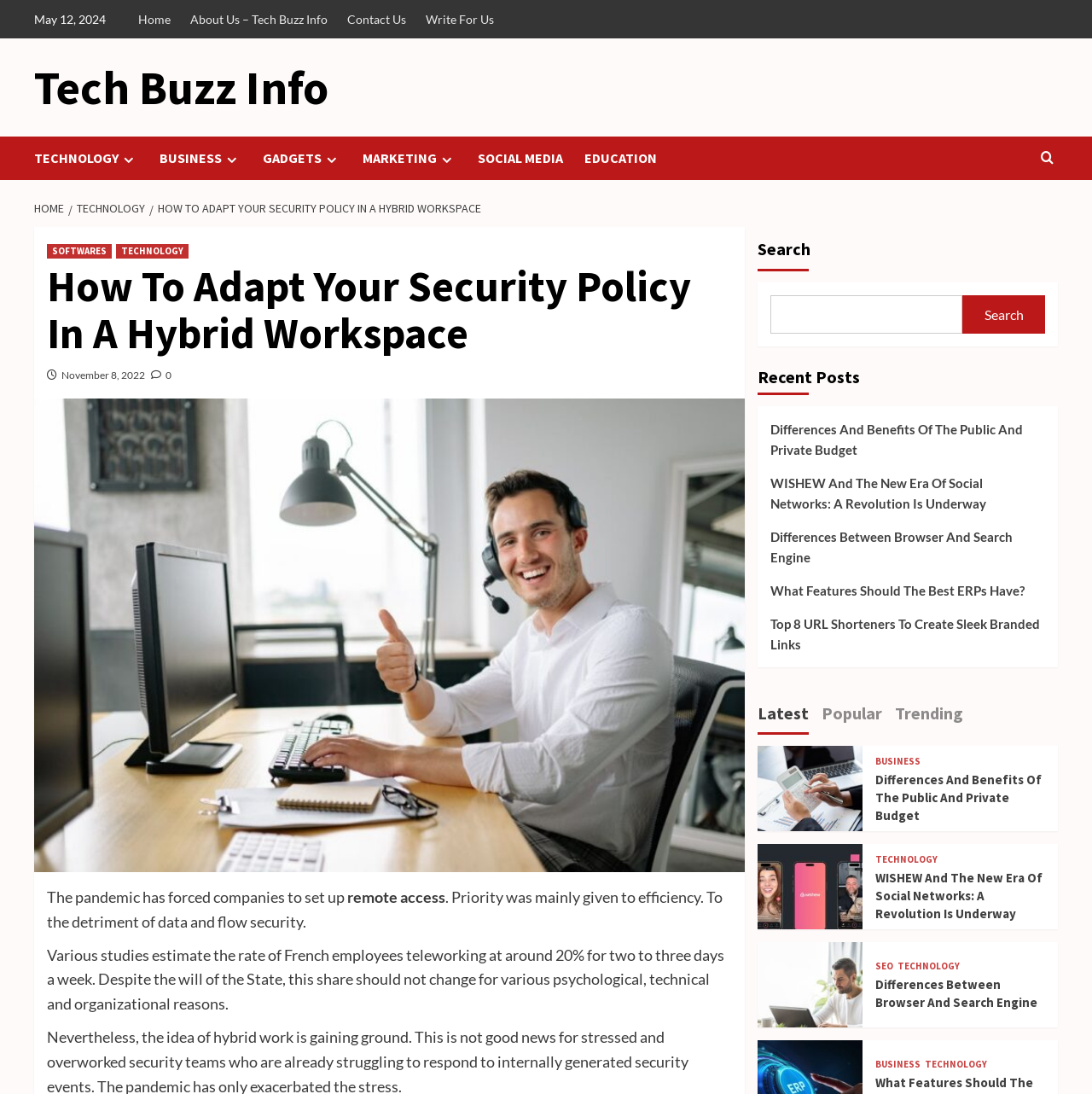Give a detailed explanation of the elements present on the webpage.

This webpage is about adapting security policies in a hybrid workspace, with a focus on the impact of the pandemic on companies. At the top, there is a navigation bar with links to "Home", "About Us", "Contact Us", and "Write For Us". Below this, there are several links to different categories, including "TECHNOLOGY", "BUSINESS", "GADGETS", "MARKETING", and "SOCIAL MEDIA", each with a corresponding button.

On the left side, there is a breadcrumbs navigation section, which shows the current page's location in the website's hierarchy. Below this, there is a heading that reads "How To Adapt Your Security Policy In A Hybrid Workspace", followed by a subheading with the date "November 8, 2022". There is also an image related to hybrid workspaces.

The main content of the page is divided into three sections. The first section discusses the pandemic's impact on companies, stating that they have had to set up remote access, prioritizing efficiency over data and flow security. The second section provides some statistics on teleworking in France.

The third section is a list of recent posts, with links to articles on various topics, including public and private budgets, social networks, browser and search engines, and more. Each article has a corresponding image and a brief summary. There are also tabs to filter the posts by "Latest", "Popular", and "Trending".